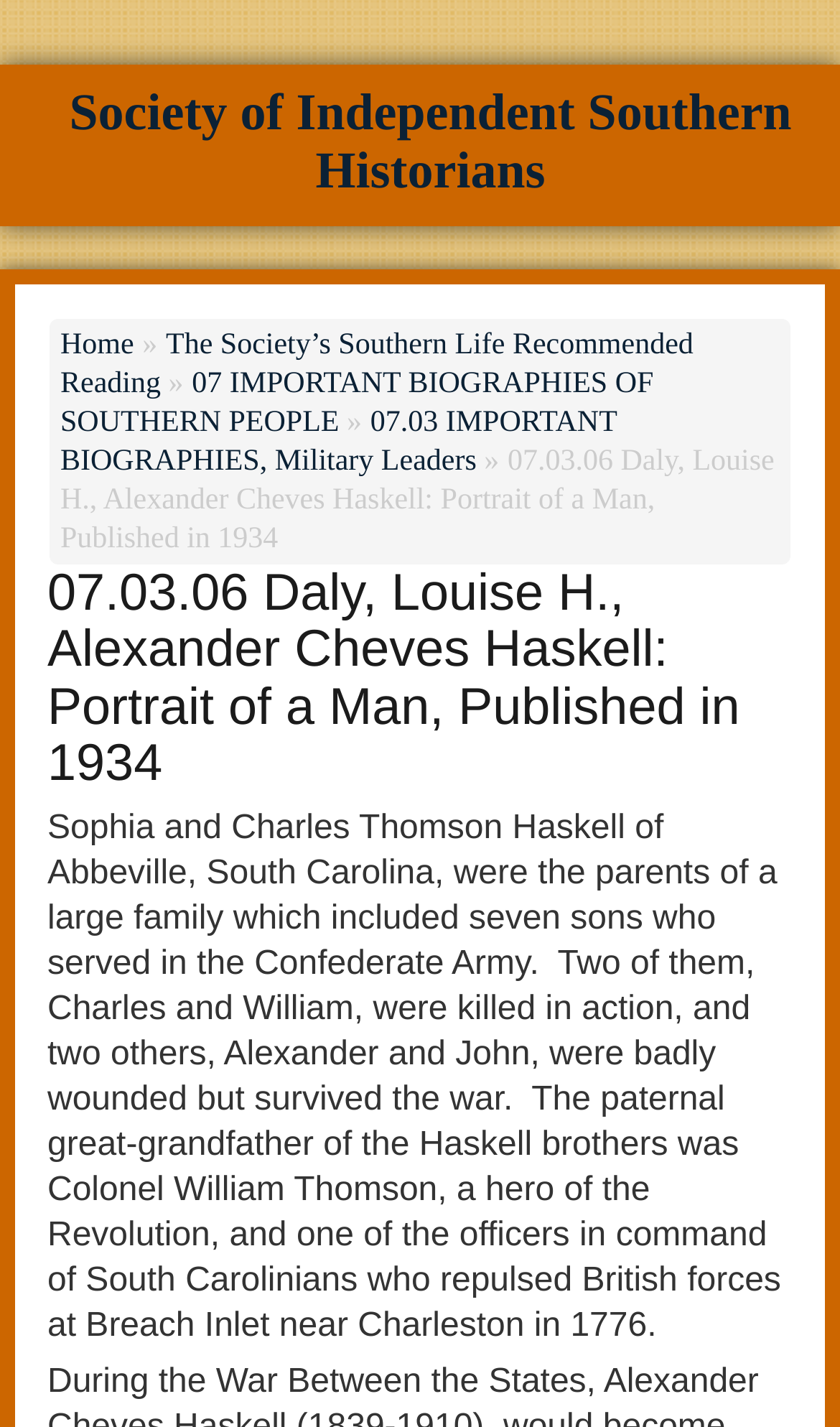Using the provided element description "Home", determine the bounding box coordinates of the UI element.

[0.072, 0.231, 0.16, 0.254]